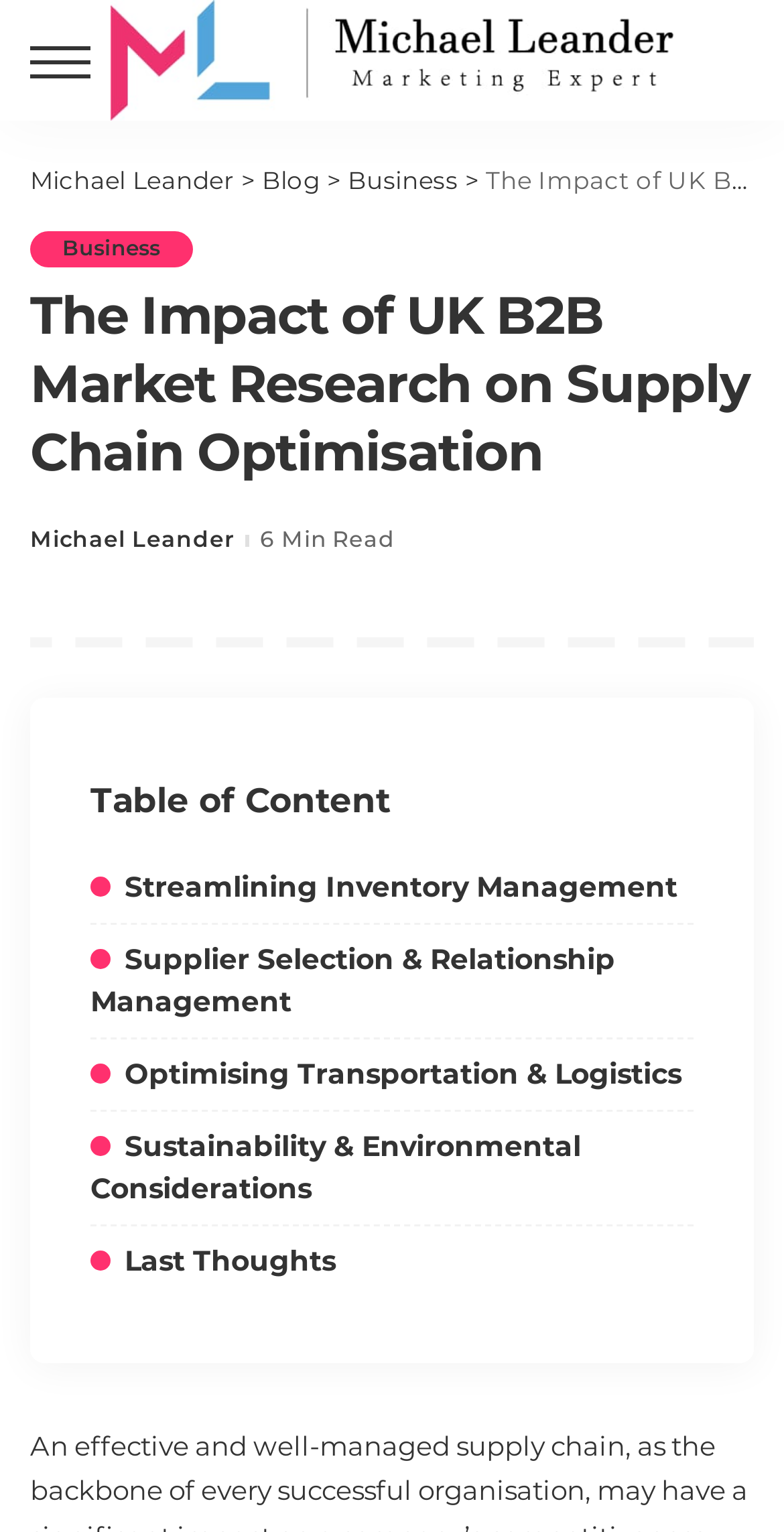Locate the bounding box coordinates of the area to click to fulfill this instruction: "learn about Supplier Selection & Relationship Management". The bounding box should be presented as four float numbers between 0 and 1, in the order [left, top, right, bottom].

[0.115, 0.614, 0.785, 0.665]